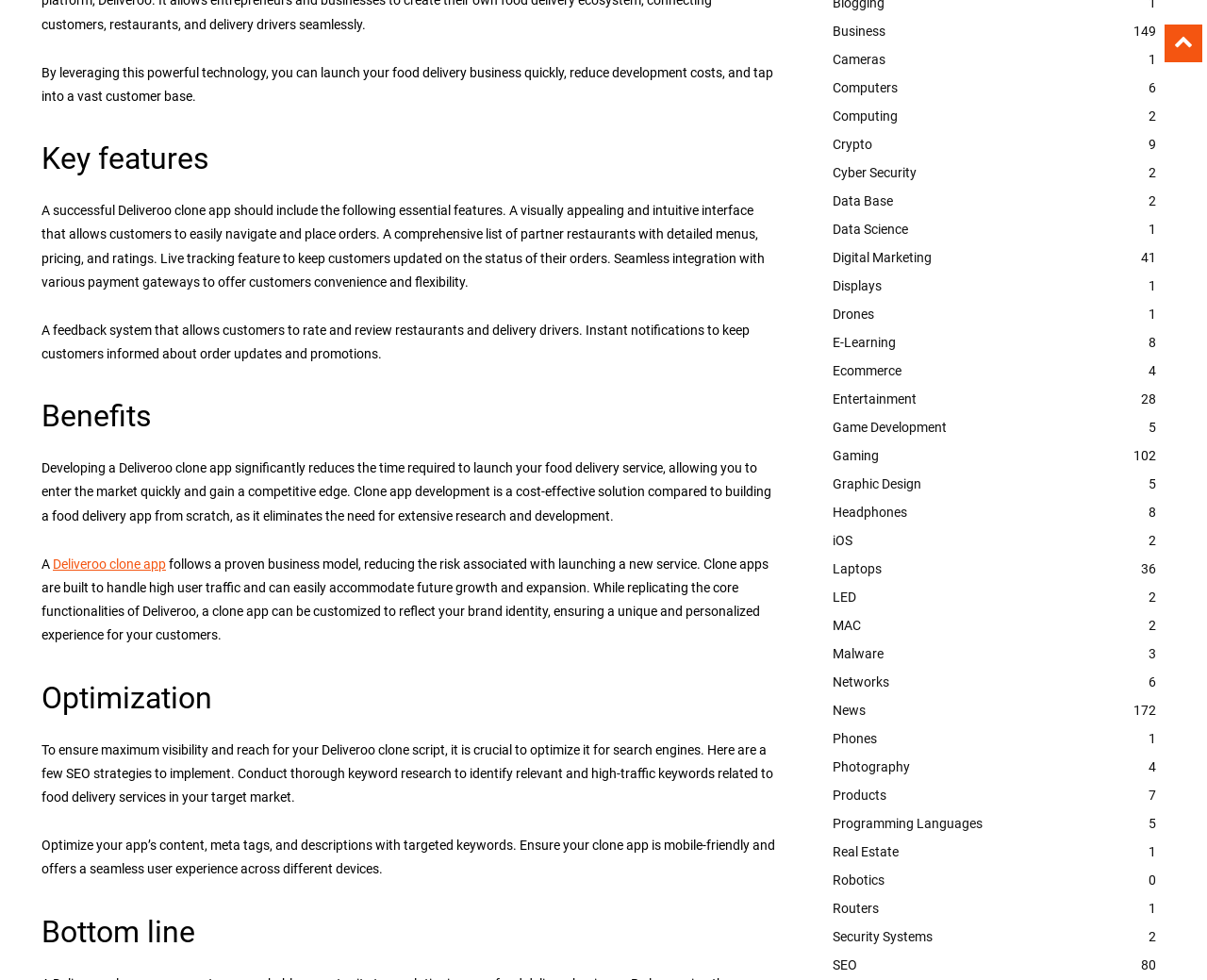What is essential for a successful Deliveroo clone app?
Using the visual information, respond with a single word or phrase.

Visually appealing interface